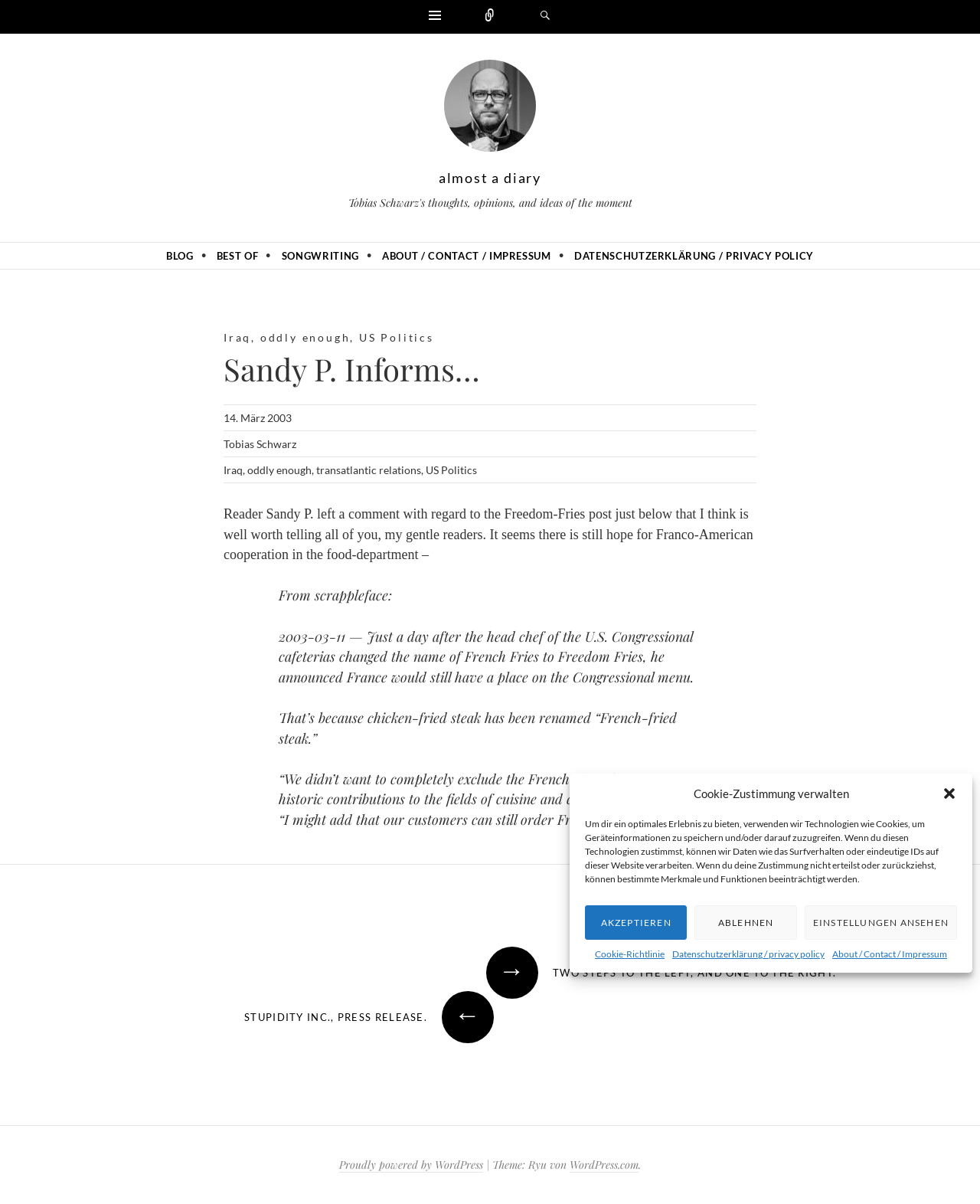Provide your answer in a single word or phrase: 
What is the name of the blog?

almost a diary